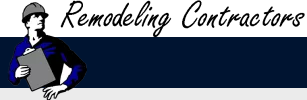Craft a thorough explanation of what is depicted in the image.

The image features a stylized logo representing "Remodeling Contractors," showcasing a figure of a contractor wearing a hard hat and holding a clipboard. The design incorporates a contrasting color palette, with the figure depicted in a simplified, monochromatic style against a backdrop of bold, dark blue and white stripes. The top left of the logo highlights the text "Remodeling Contractors" in an elegant, cursive script, emphasizing professionalism and expertise in the remodeling field. This logo serves as a key identifier for the brand, suggesting a focus on home improvement and renovation services.